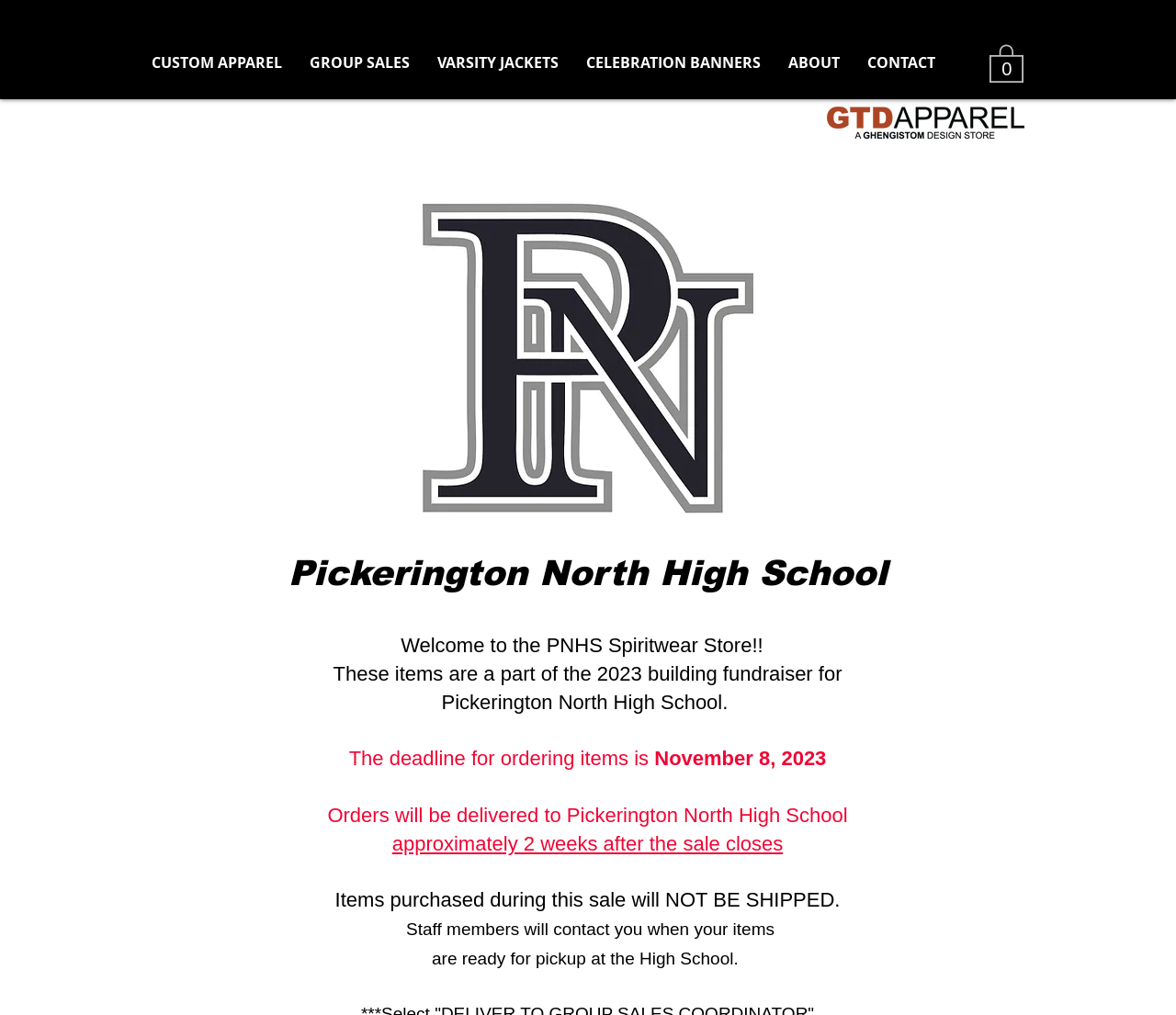Provide the bounding box coordinates, formatted as (top-left x, top-left y, bottom-right x, bottom-right y), with all values being floating point numbers between 0 and 1. Identify the bounding box of the UI element that matches the description: CELEBRATION BANNERS

[0.487, 0.026, 0.659, 0.098]